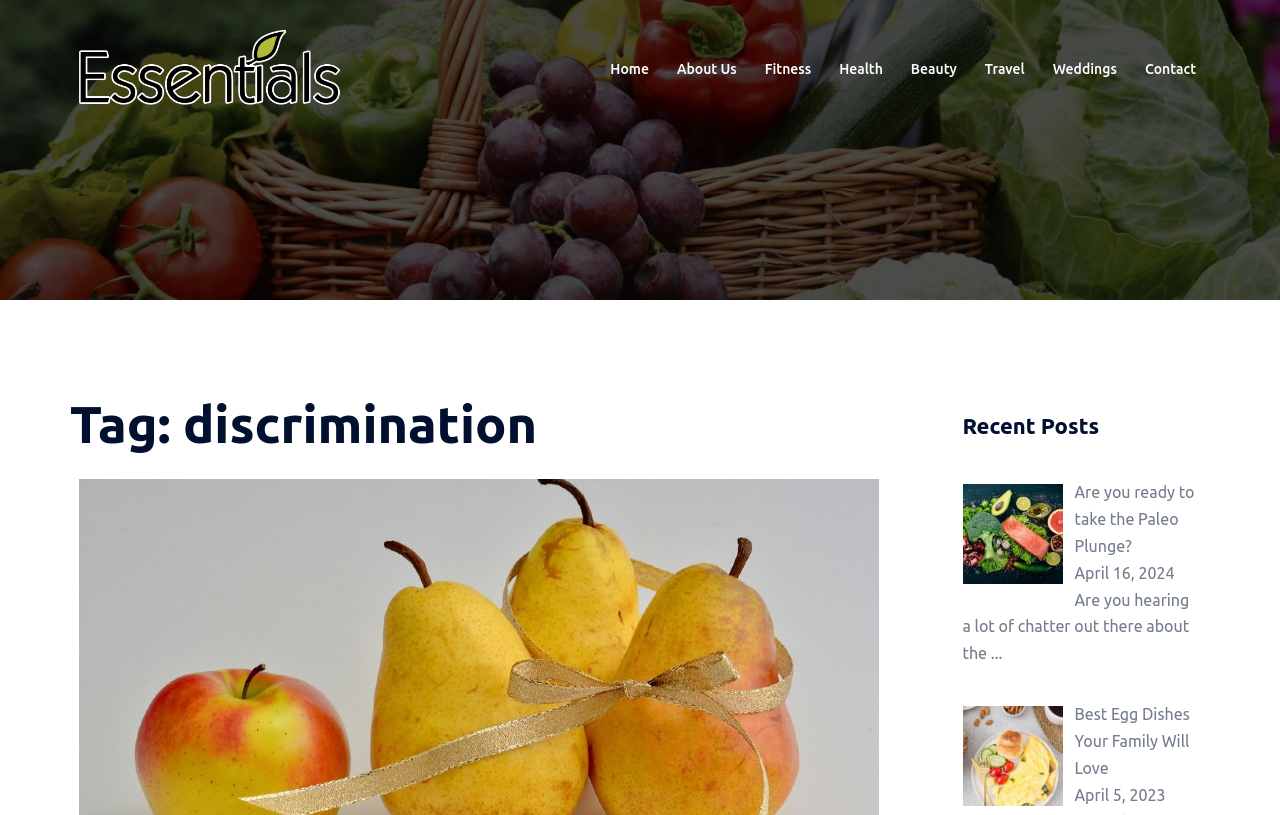Using the format (top-left x, top-left y, bottom-right x, bottom-right y), provide the bounding box coordinates for the described UI element. All values should be floating point numbers between 0 and 1: Home

[0.477, 0.071, 0.507, 0.1]